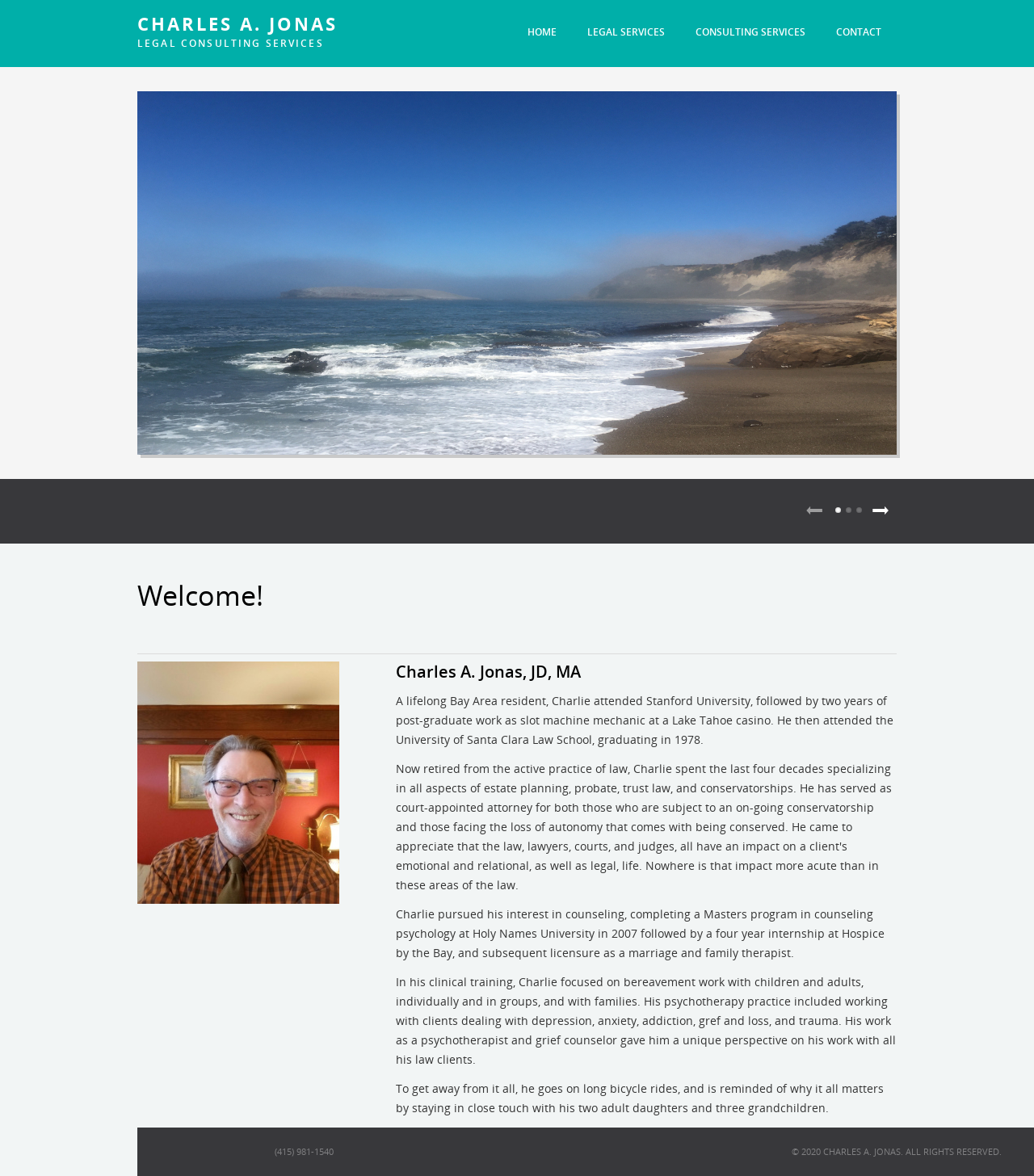What is Charles A. Jonas's phone number?
Using the image, provide a detailed and thorough answer to the question.

The phone number is displayed at the bottom of the webpage, which is (415) 981-1540.